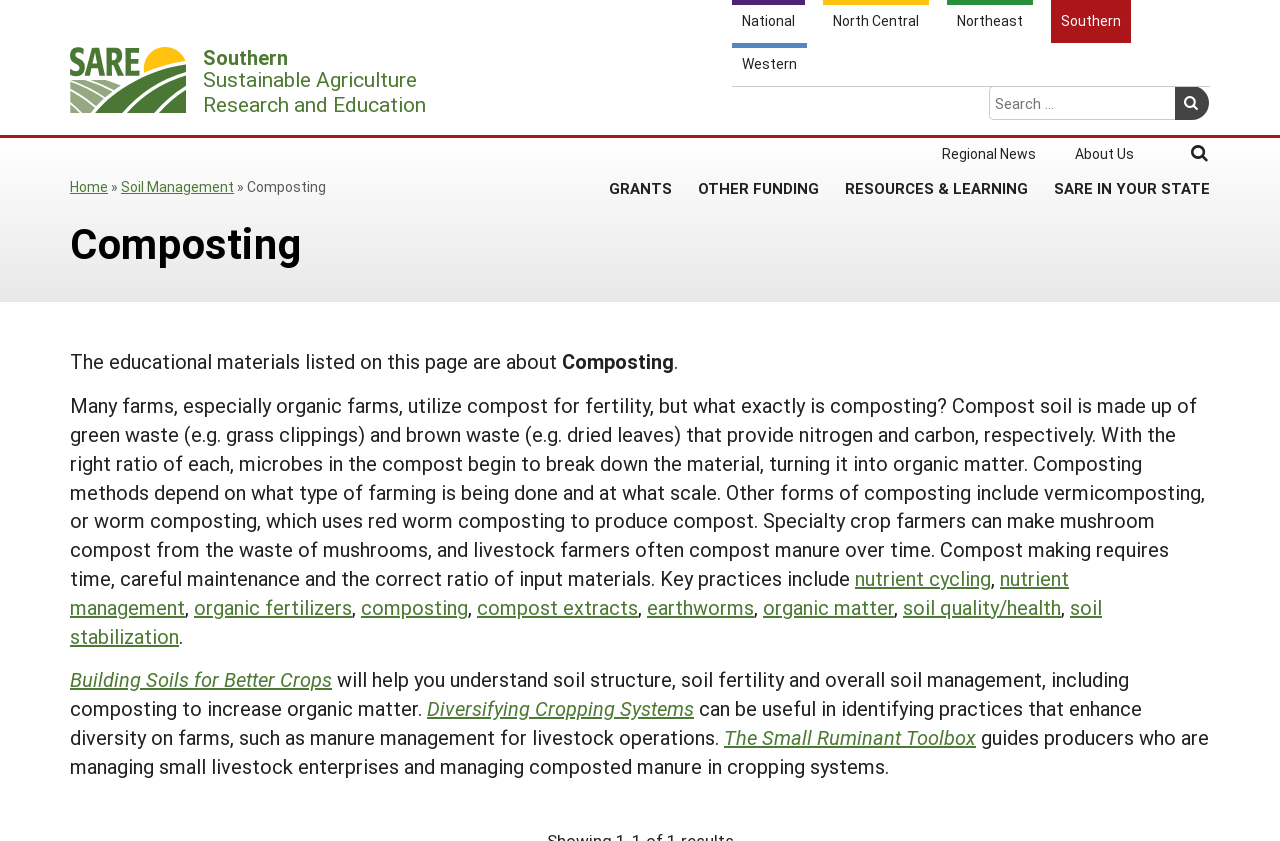Can you find the bounding box coordinates for the element to click on to achieve the instruction: "Learn about nutrient cycling"?

[0.668, 0.672, 0.774, 0.703]